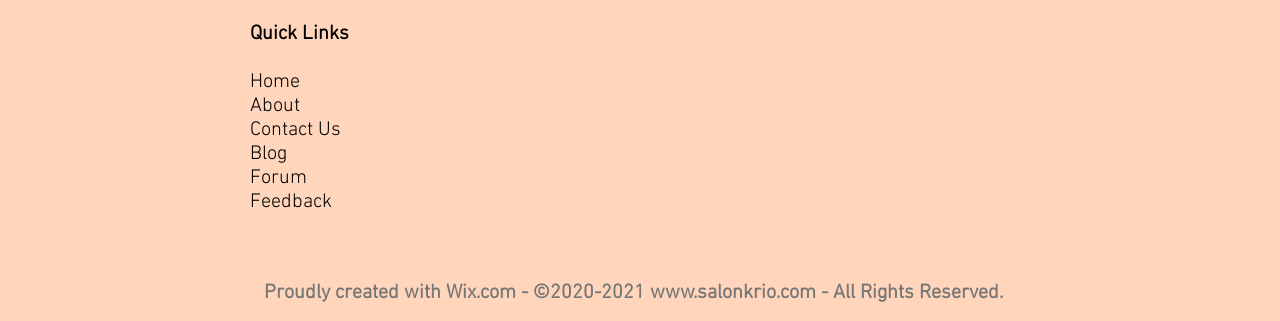Find the bounding box coordinates of the clickable area that will achieve the following instruction: "contact us".

[0.195, 0.366, 0.266, 0.441]